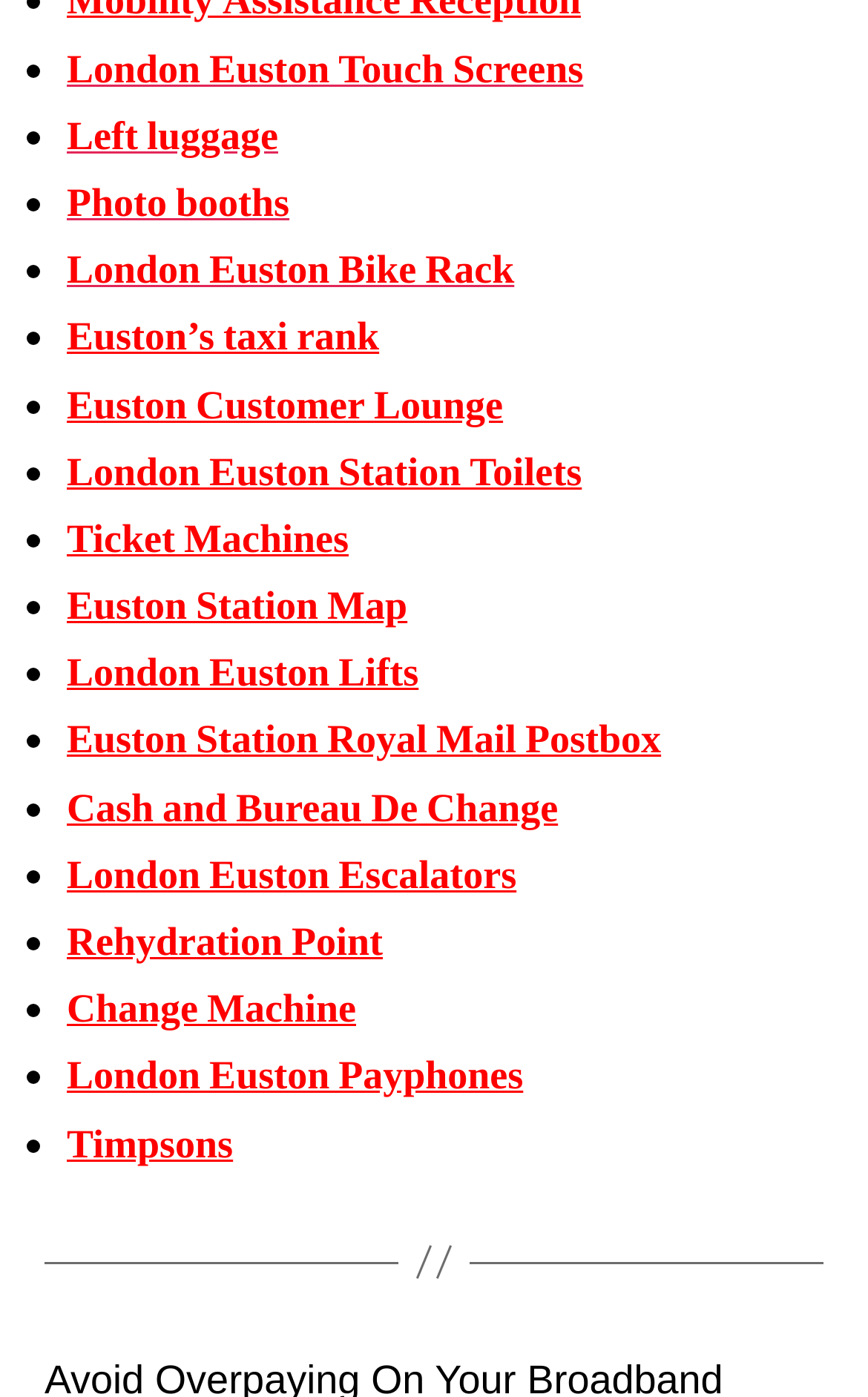Please identify the bounding box coordinates of where to click in order to follow the instruction: "View London Euston Touch Screens".

[0.077, 0.031, 0.672, 0.068]